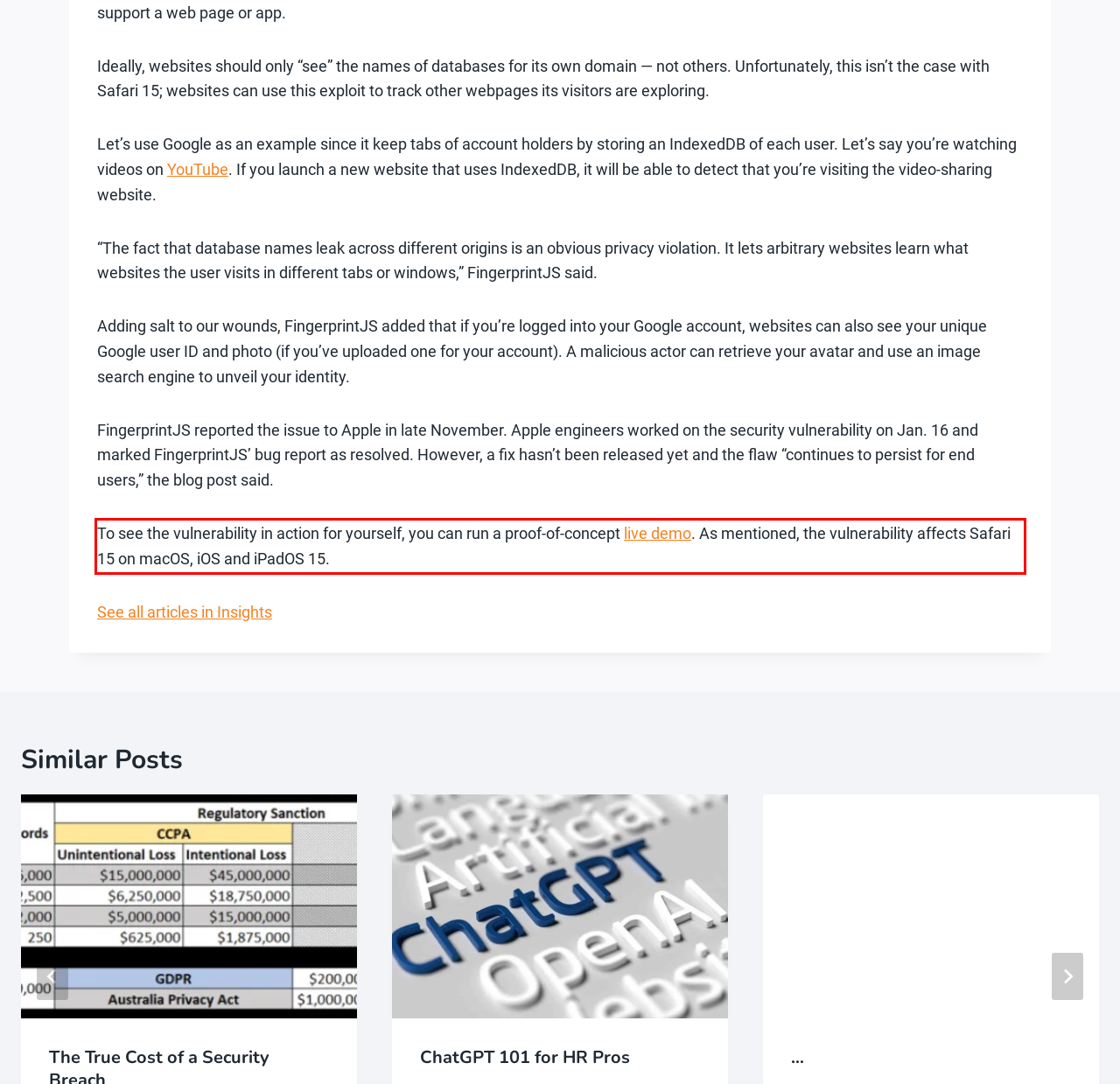Please extract the text content from the UI element enclosed by the red rectangle in the screenshot.

To see the vulnerability in action for yourself, you can run a proof-of-concept live demo. As mentioned, the vulnerability affects Safari 15 on macOS, iOS and iPadOS 15.